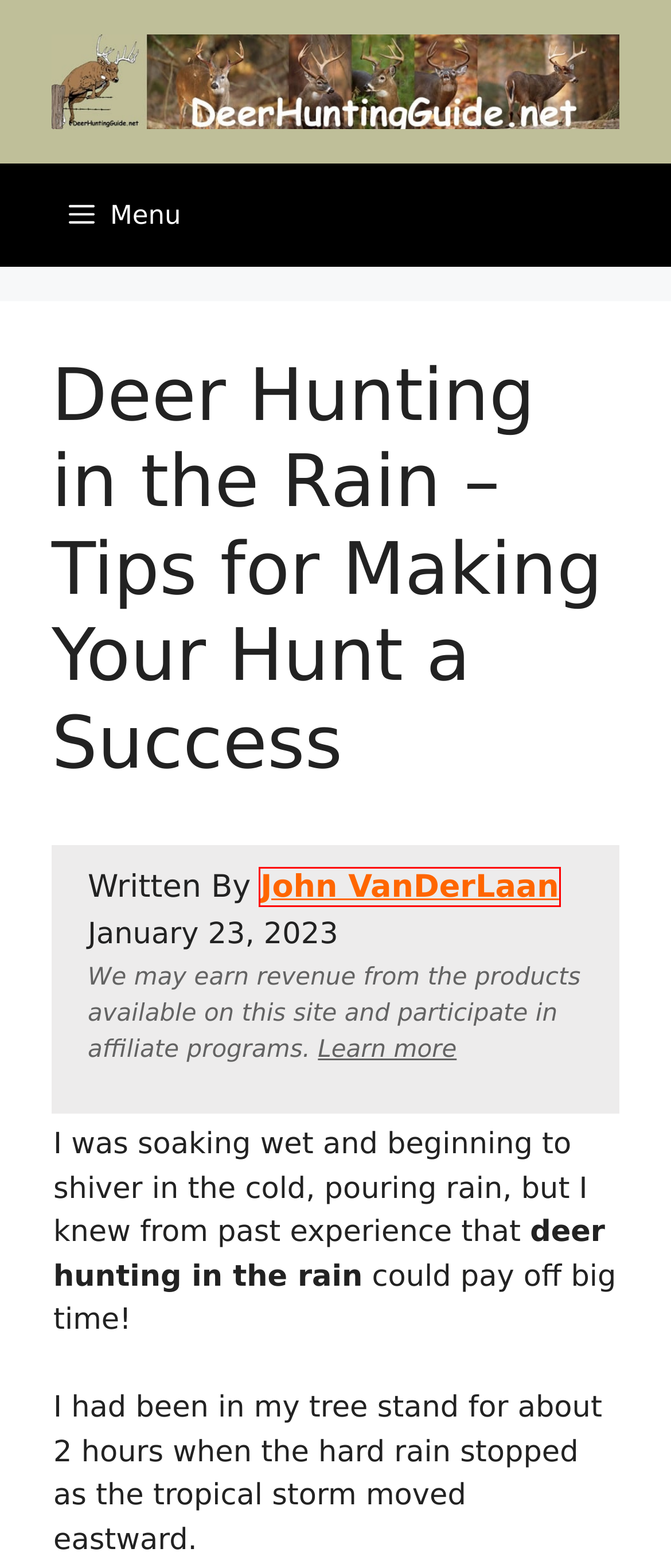You are given a screenshot of a webpage within which there is a red rectangle bounding box. Please choose the best webpage description that matches the new webpage after clicking the selected element in the bounding box. Here are the options:
A. About Us - Deer Hunting Guide
B. Best Barometric Pressure For Deer Hunting
C. Are Deer Nocturnal, Crepuscular or Diurnal? - Deer Hunting Guide
D. Best Hunting Bibs For Cold Weather In 2024 Tested And Reviewed
E. John VanDerLaan, Author at Deer Hunting Guide
F. Ohio Deer Hunting - Top Spots for Trophy Bucks! - Deer Hunting Guide
G. Amazon.com
H. Affiliate Disclosure - Deer Hunting Guide

E